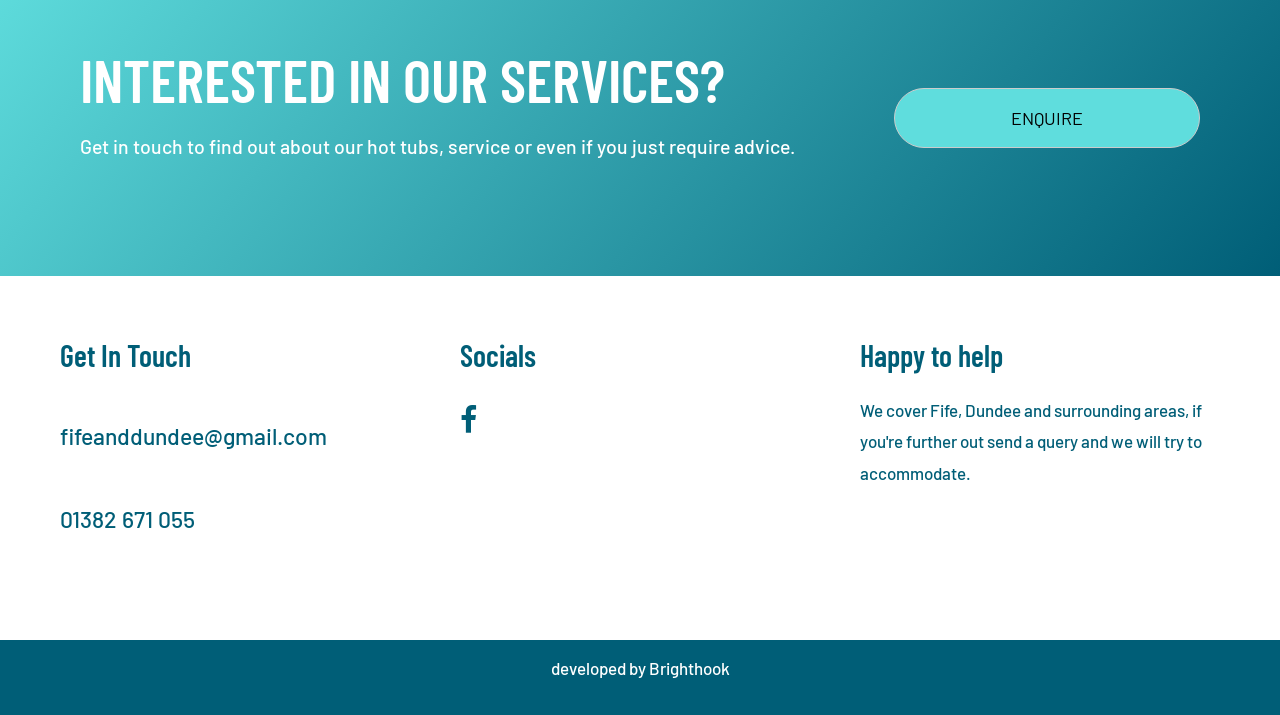What is the developer of the website?
Please give a detailed and elaborate answer to the question.

The developer of the website can be found at the bottom of the webpage, in a section that says 'developed by'. The link element with the text 'Brighthook' indicates the developer of the website.